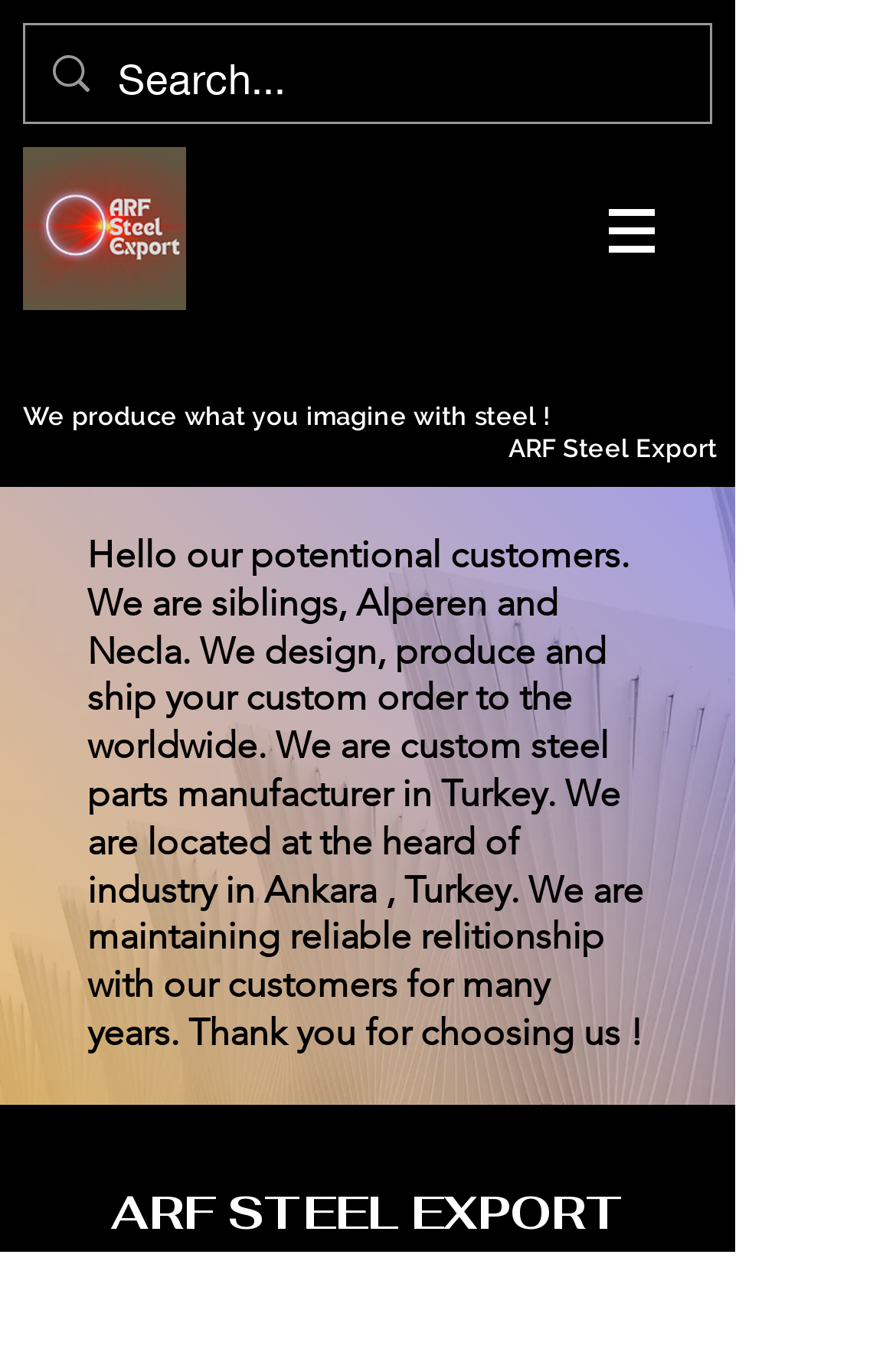Please study the image and answer the question comprehensively:
What is the email address of the company?

I found the email address of the company by looking at the link element that says 'arfsteelexport@gmail.com'.